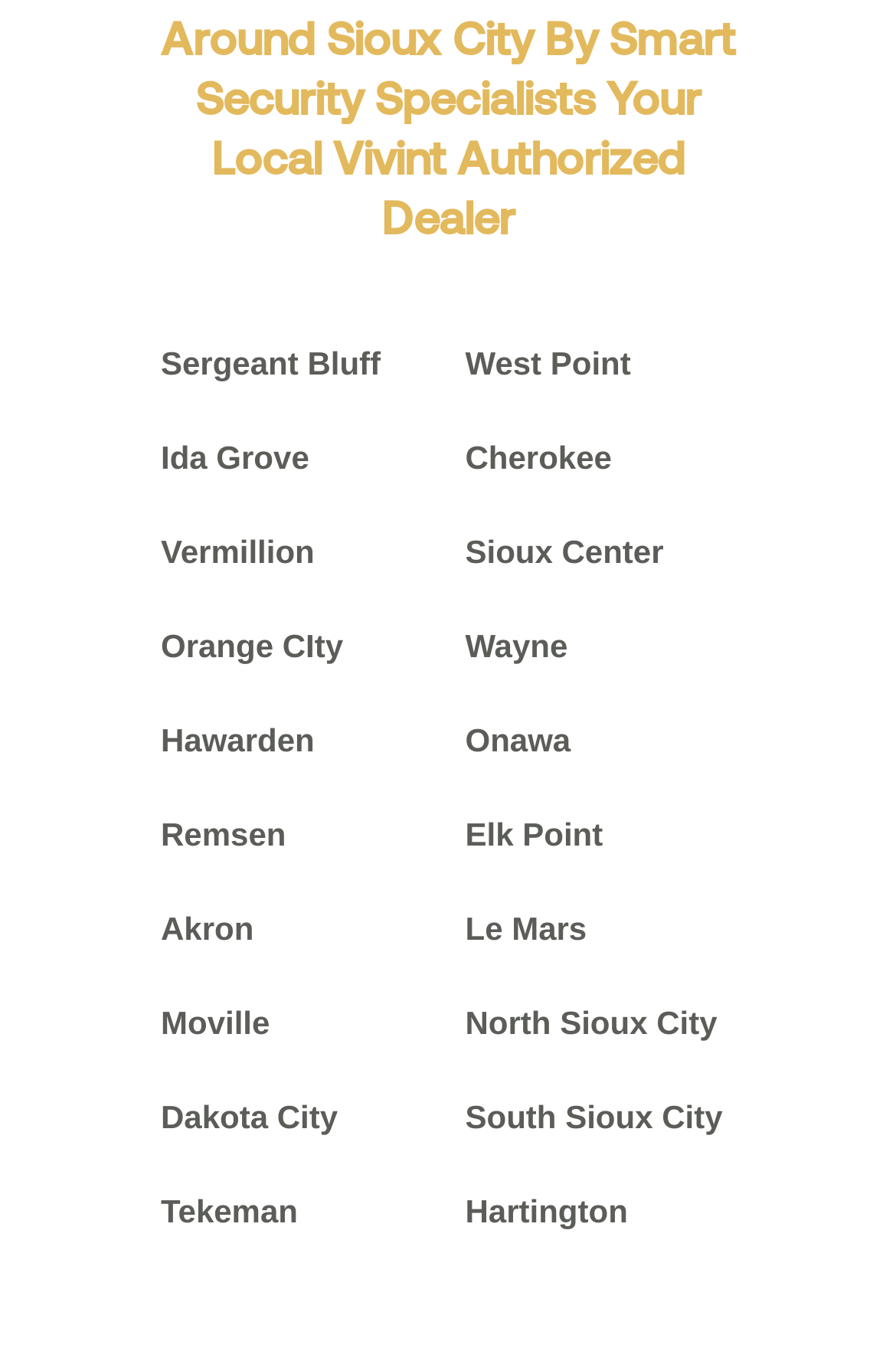Provide the bounding box coordinates of the HTML element this sentence describes: "Sioux Center".

[0.519, 0.396, 0.741, 0.423]